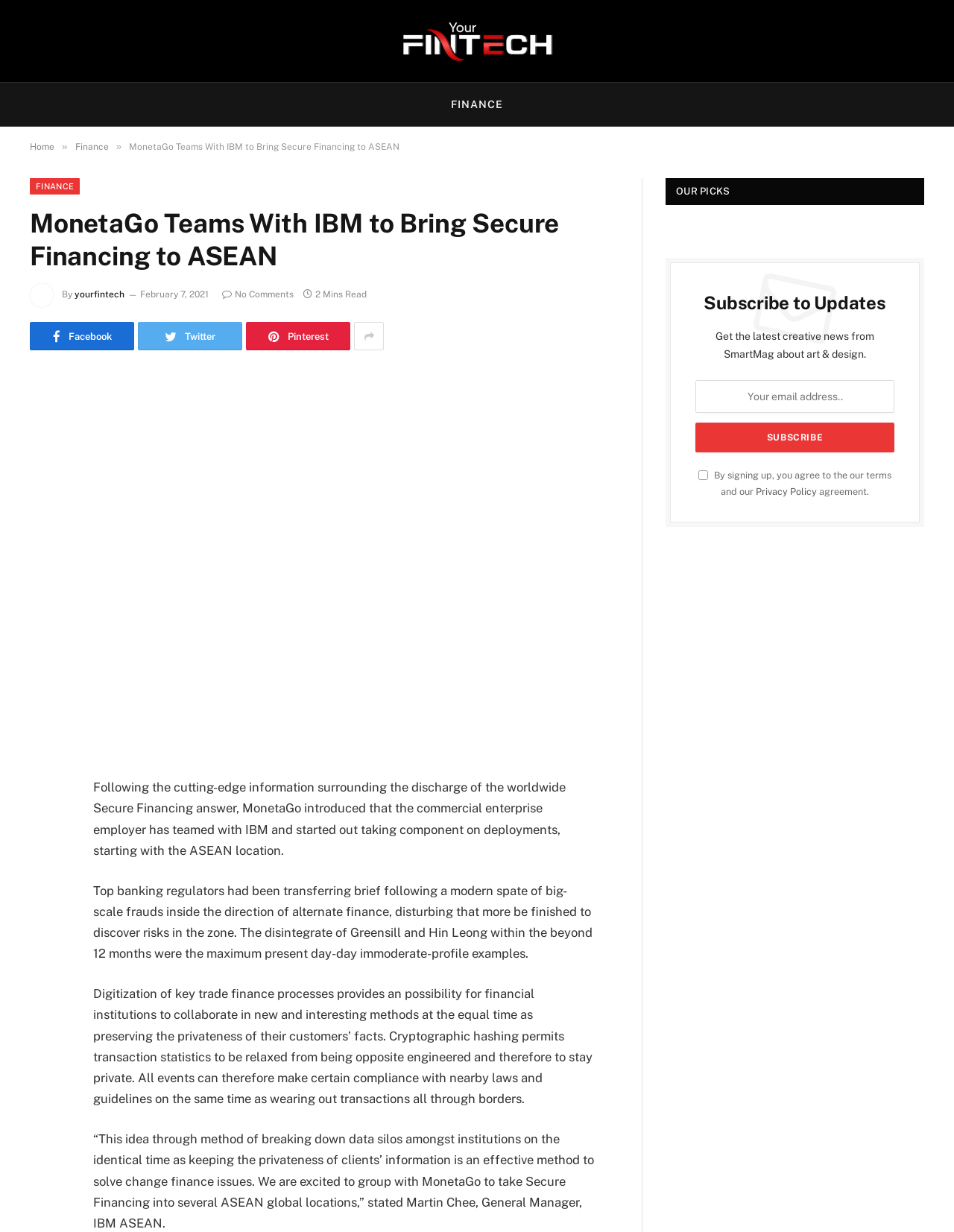Provide the bounding box coordinates of the HTML element described by the text: "LinkedIn".

[0.031, 0.72, 0.062, 0.745]